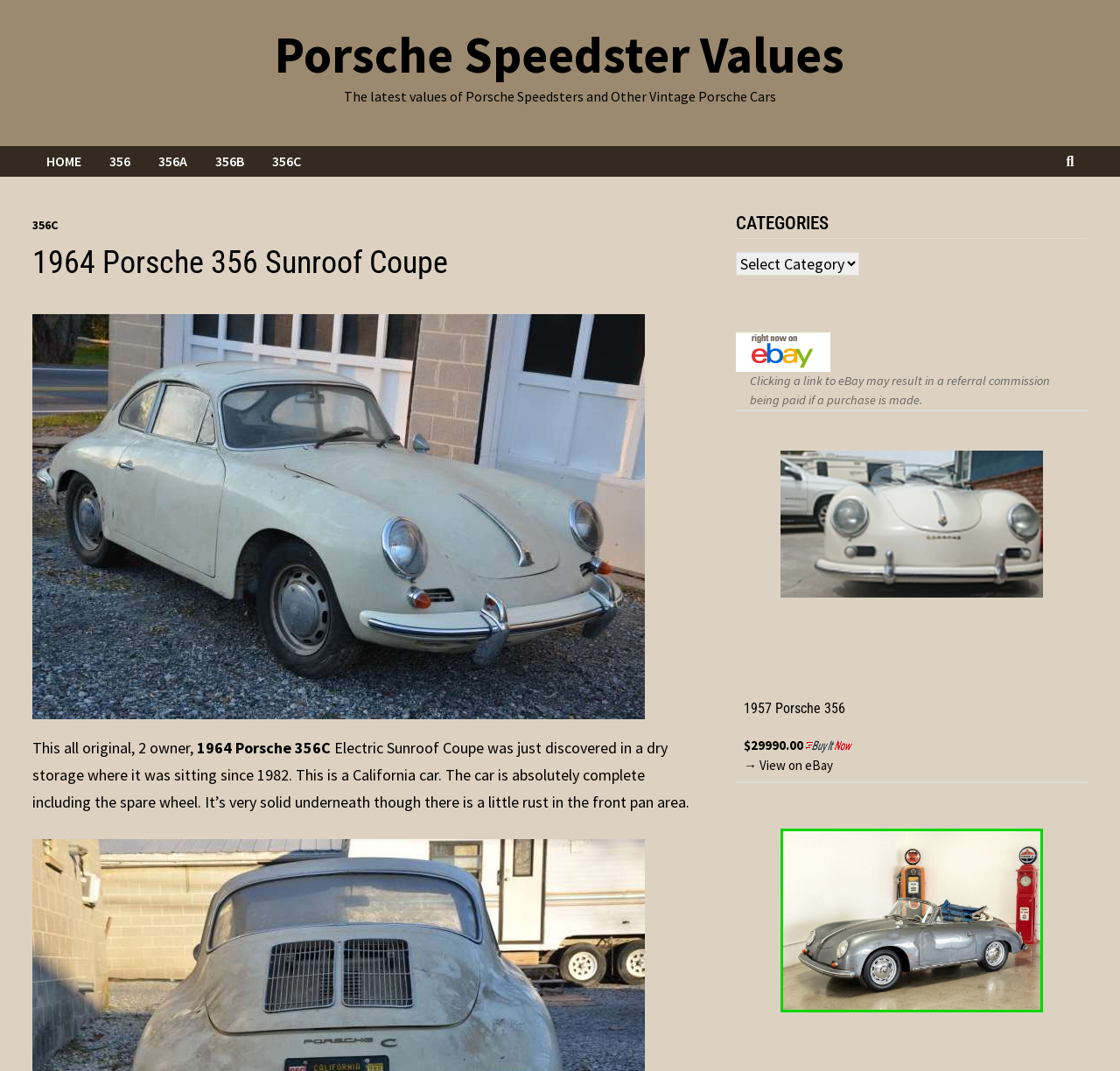Show me the bounding box coordinates of the clickable region to achieve the task as per the instruction: "View 1958 Porsche 356 356A Super Cabriolet on eBay".

[0.697, 0.774, 0.931, 0.945]